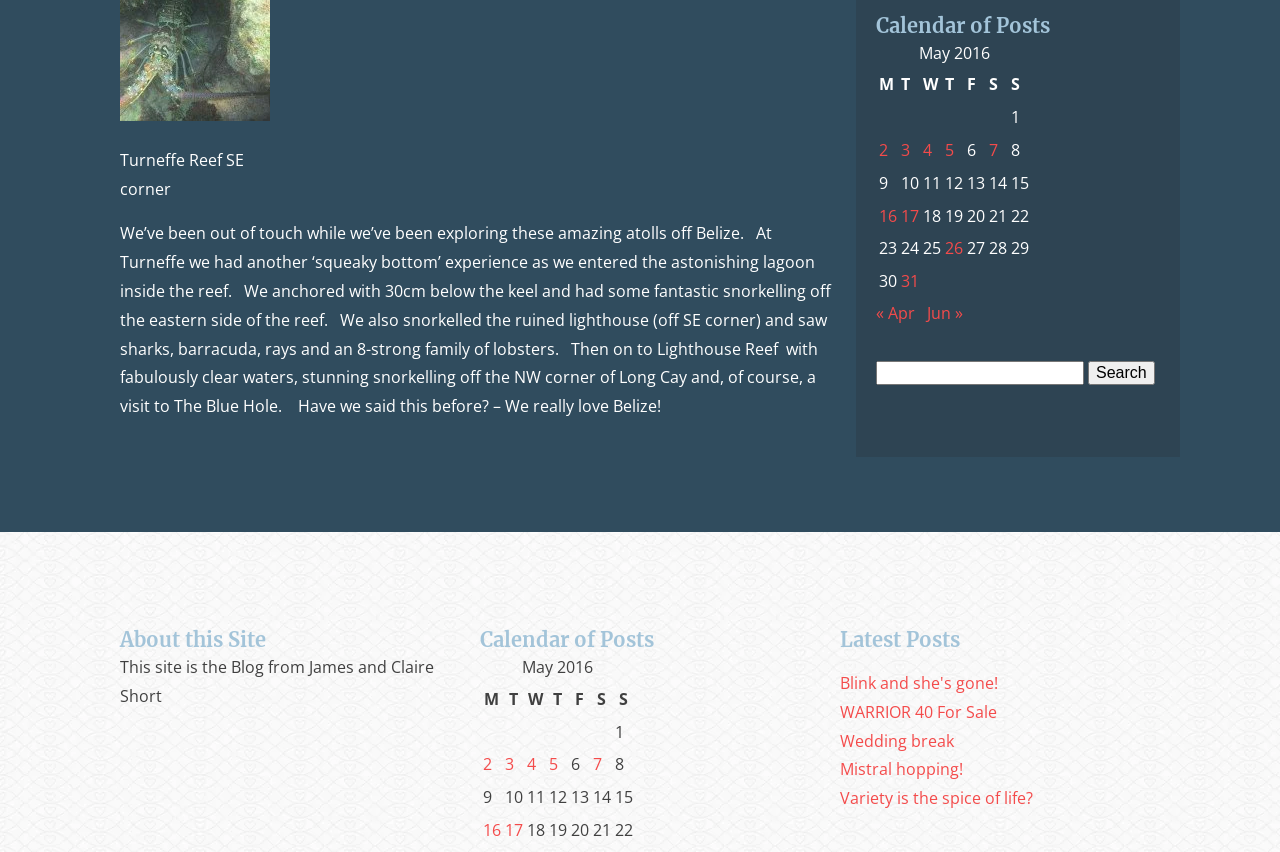Determine the bounding box coordinates for the UI element with the following description: "Mistral hopping!". The coordinates should be four float numbers between 0 and 1, represented as [left, top, right, bottom].

[0.656, 0.89, 0.752, 0.916]